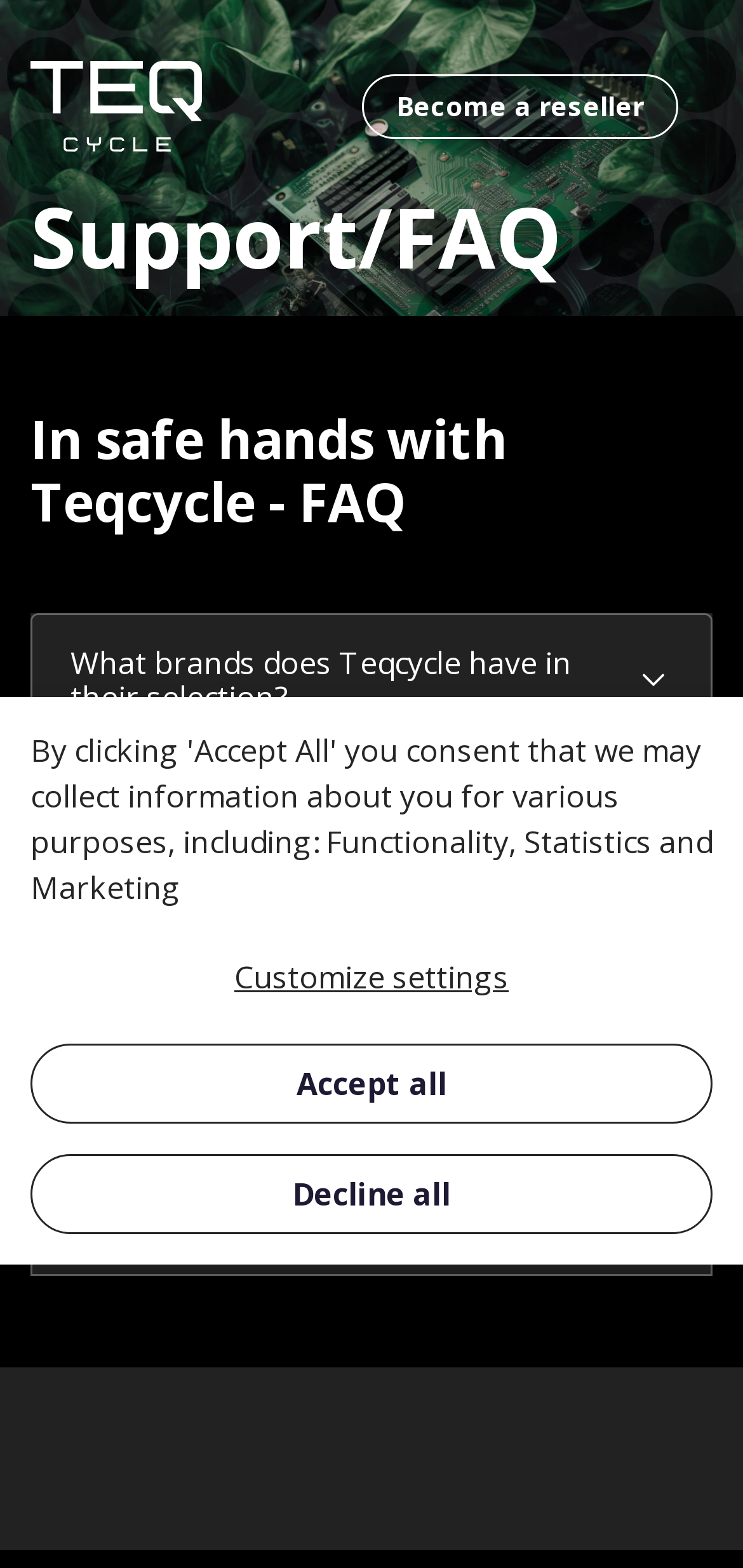Using the provided element description: "Like 10", identify the bounding box coordinates. The coordinates should be four floats between 0 and 1 in the order [left, top, right, bottom].

None